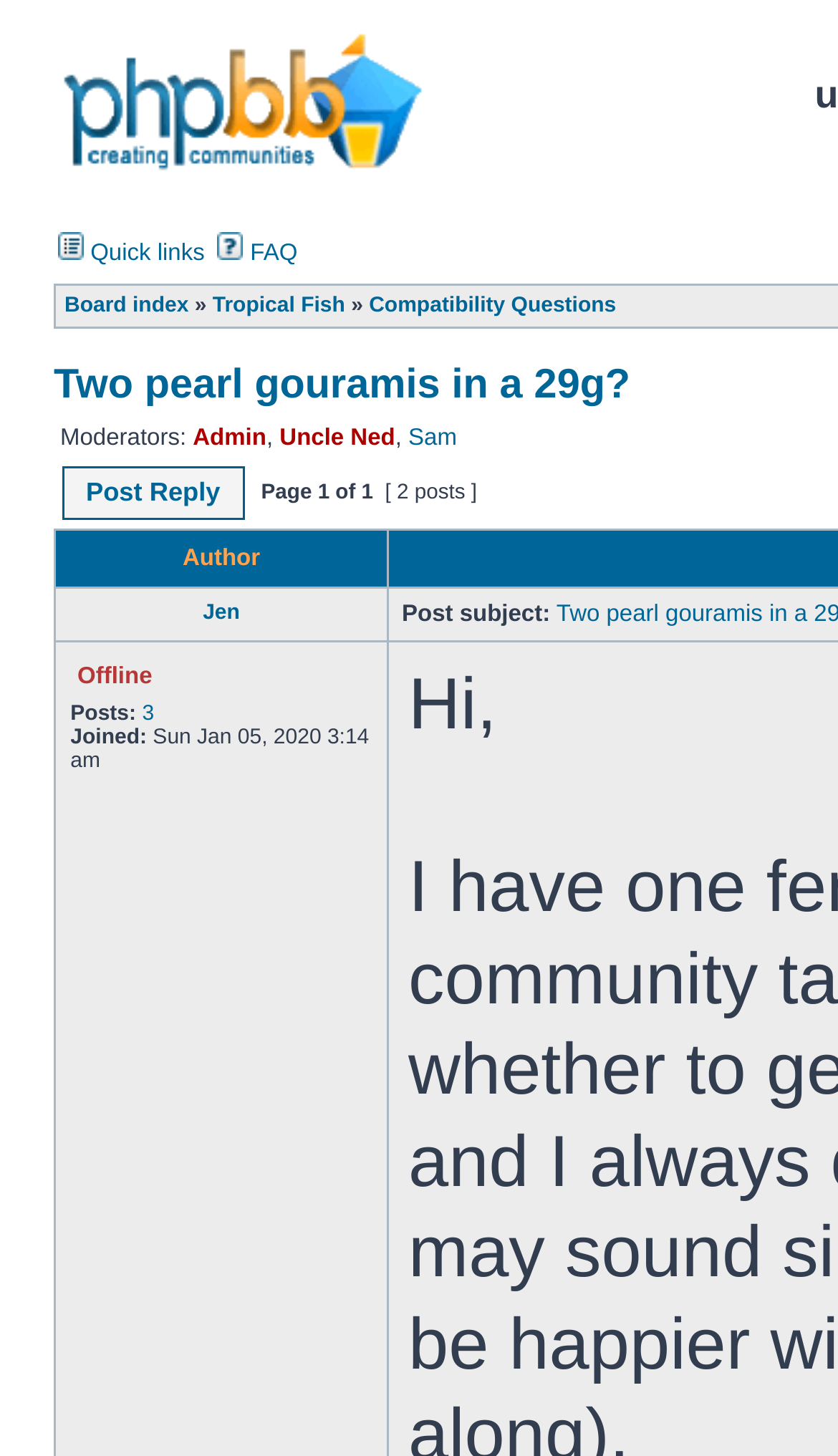What is the status of the user Jen?
Please analyze the image and answer the question with as much detail as possible.

I found the answer by looking at the LayoutTableCell containing the text 'Offline' below the author 'Jen'.